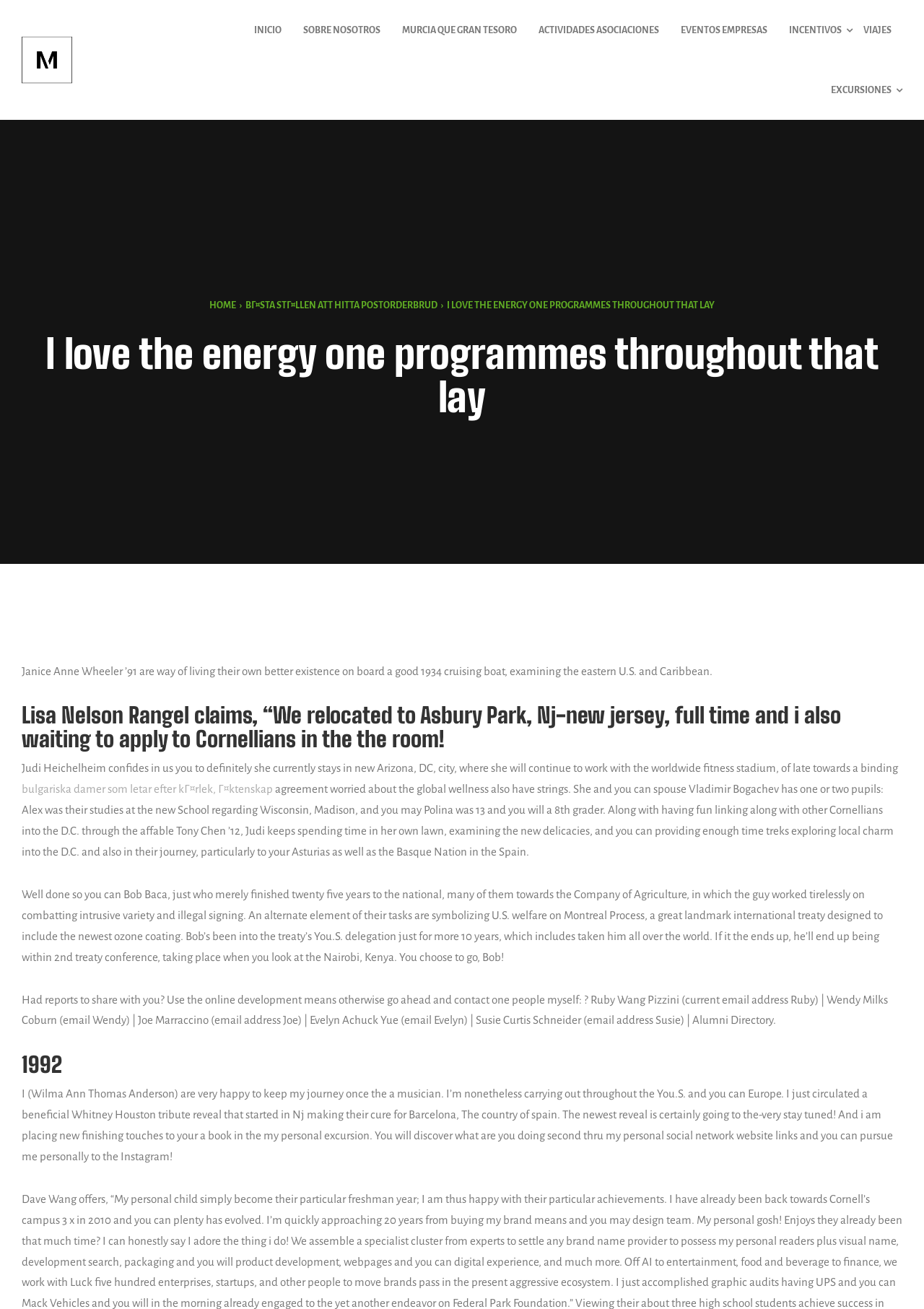Extract the bounding box for the UI element that matches this description: "Incentivos".

[0.842, 0.0, 0.923, 0.046]